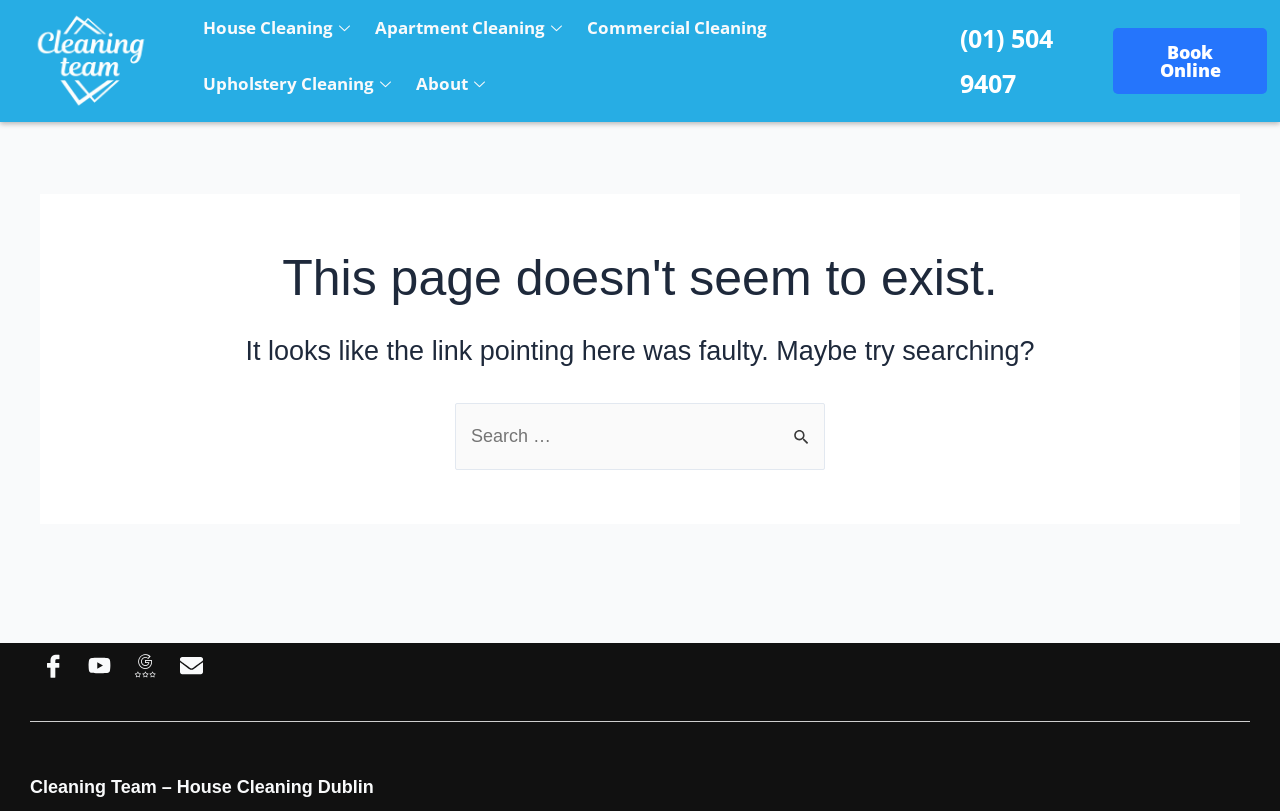Identify the bounding box coordinates for the UI element described as: "House Cleaning". The coordinates should be provided as four floats between 0 and 1: [left, top, right, bottom].

[0.143, 0.0, 0.278, 0.069]